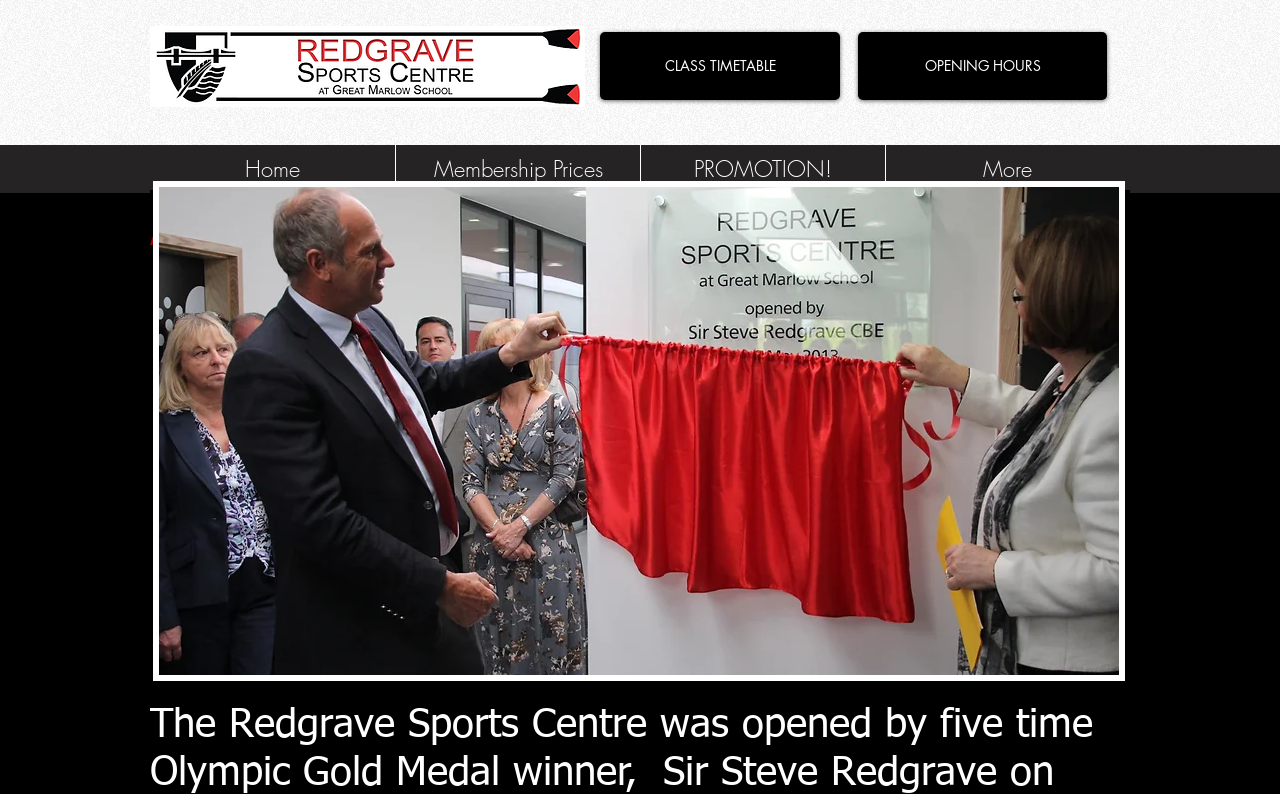Refer to the image and offer a detailed explanation in response to the question: How many timetable-related links are on the webpage?

There is one link on the webpage related to the timetable, which is the 'CLASS TIMETABLE' link. This link is likely to provide information about the gym's class schedule.